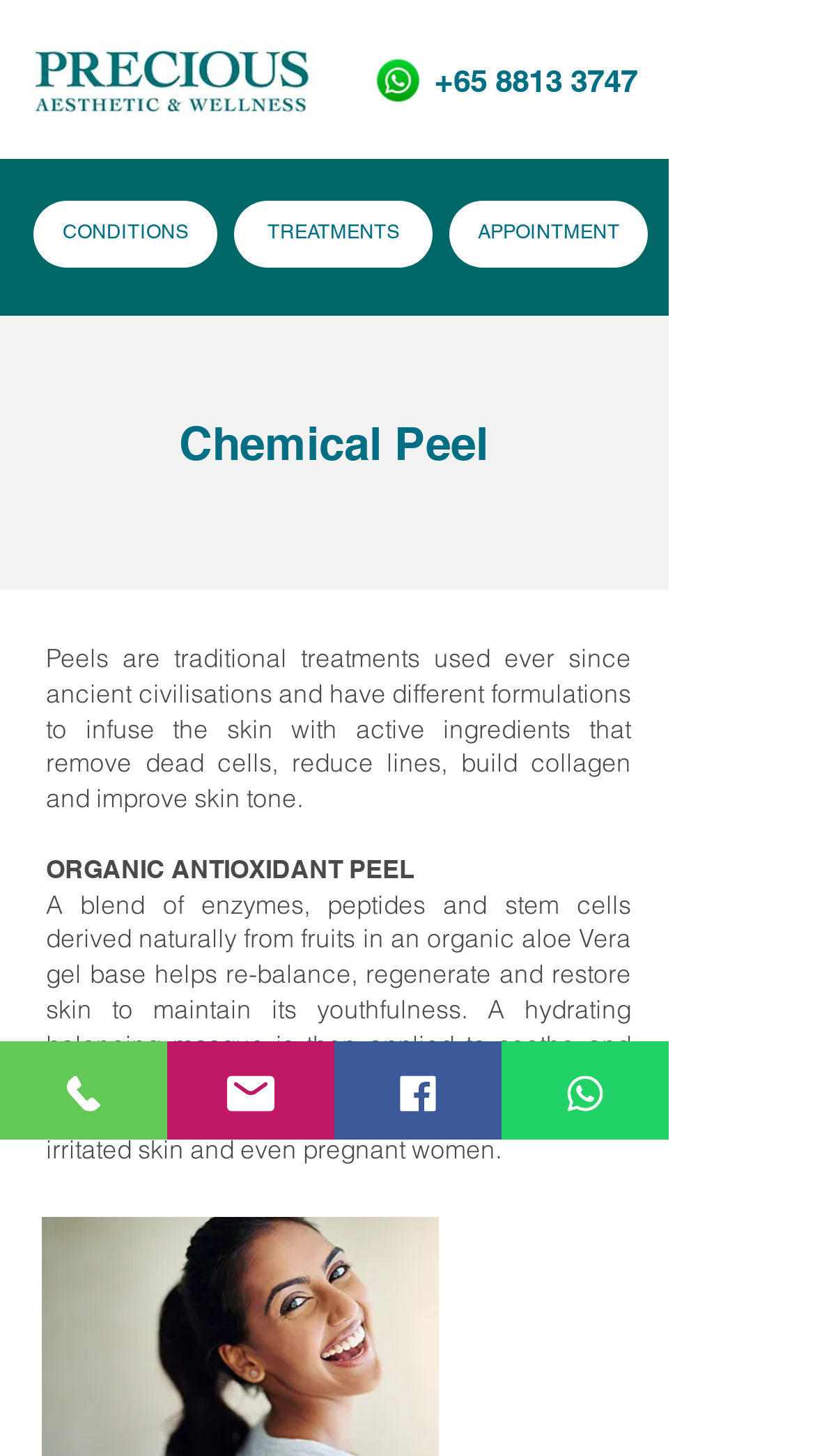Determine the coordinates of the bounding box for the clickable area needed to execute this instruction: "Click the APPOINTMENT link".

[0.551, 0.138, 0.795, 0.184]